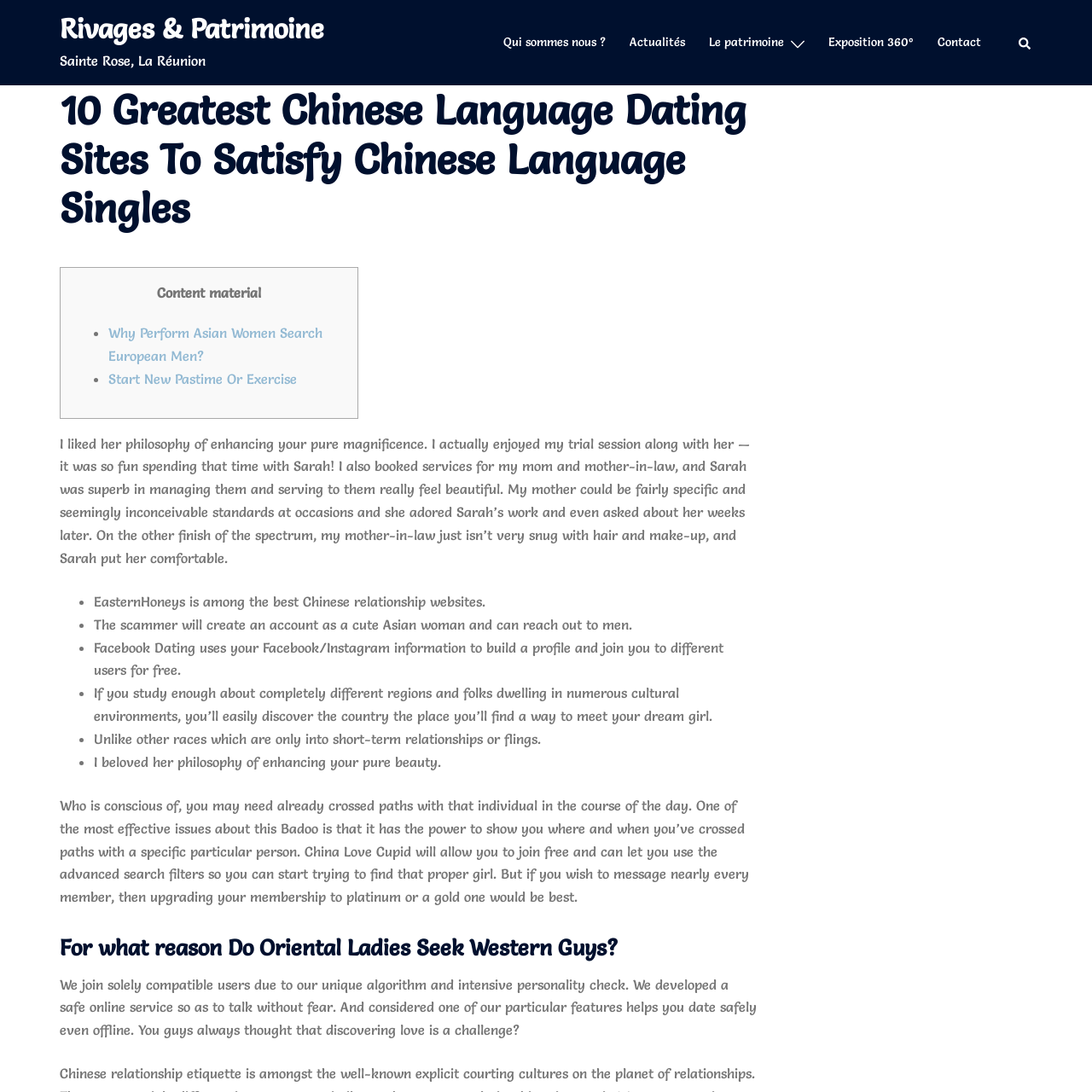Please give a succinct answer to the question in one word or phrase:
What is the topic of the webpage?

Chinese dating sites